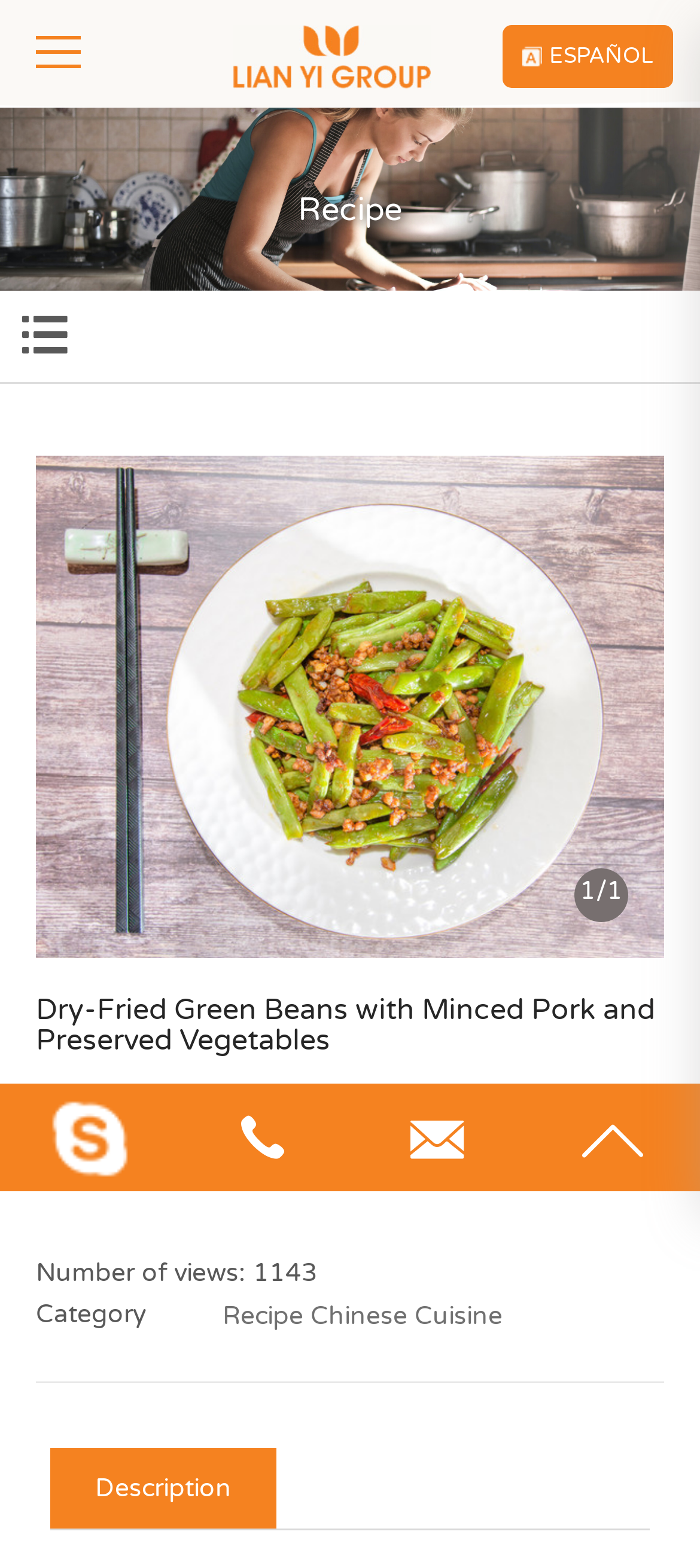What is the image above the recipe description?
Analyze the image and provide a thorough answer to the question.

I looked at the image with the bounding box coordinates [0.051, 0.29, 0.949, 0.611] and found that it is labeled as 'sijidou (5)'.